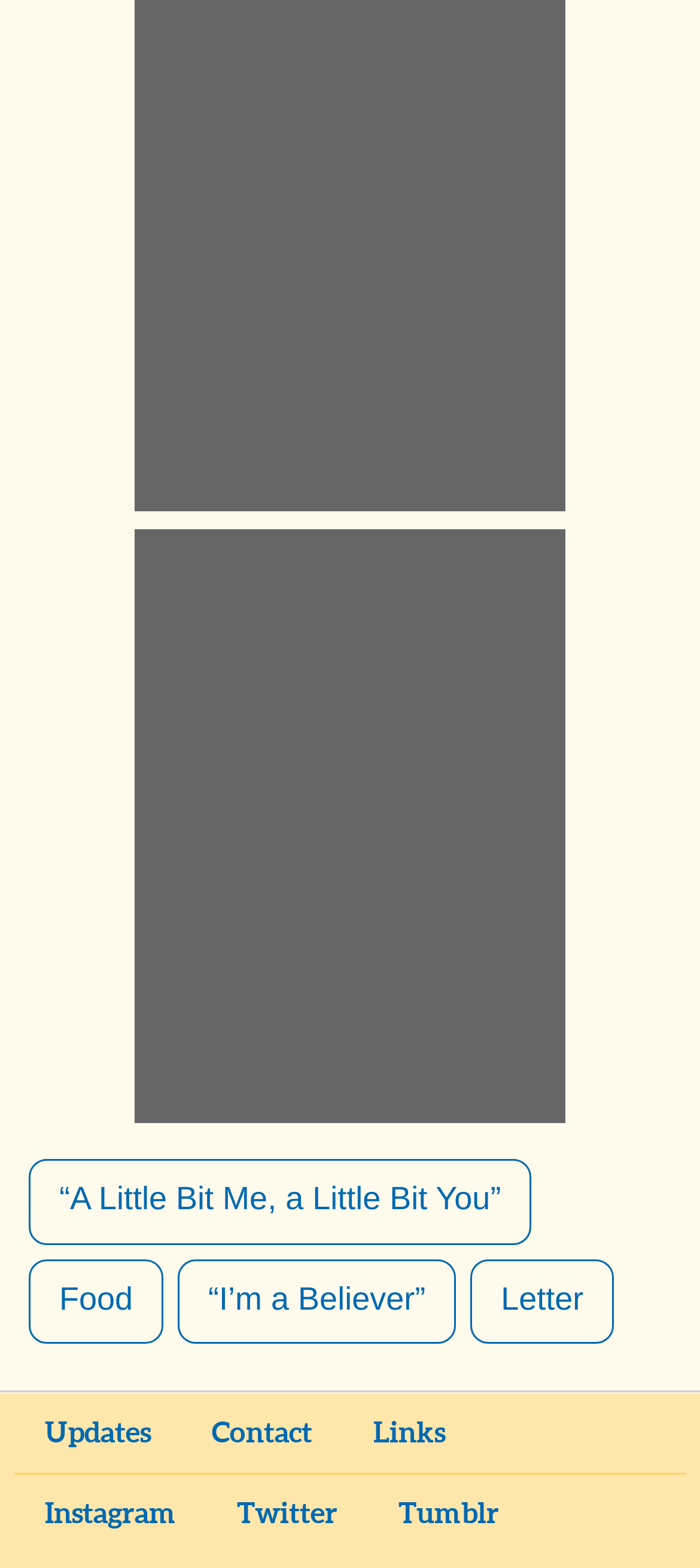What is the text of the last link?
Refer to the screenshot and respond with a concise word or phrase.

Tumblr